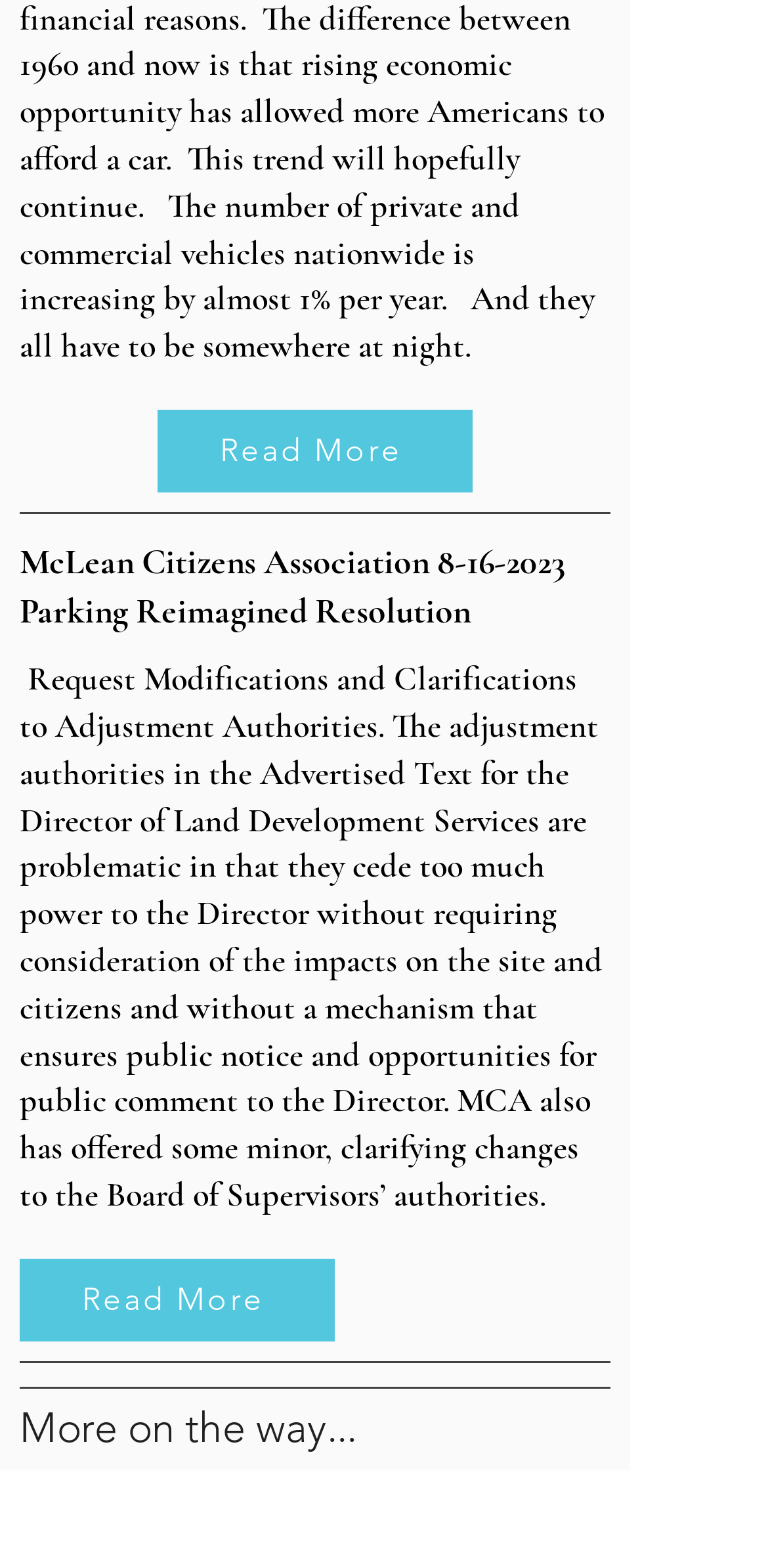How many 'Read More' links are there on the page?
Using the image, respond with a single word or phrase.

2